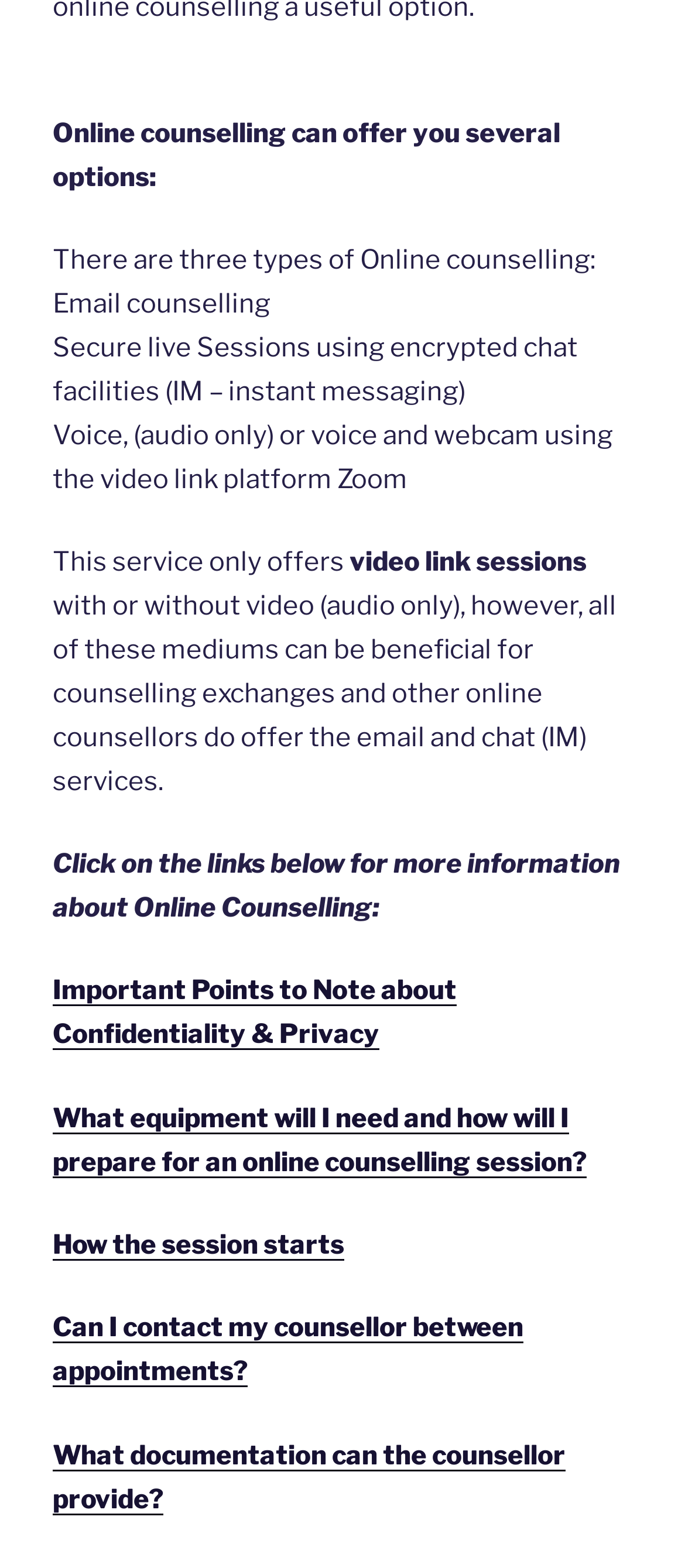Please determine the bounding box coordinates for the element with the description: "How the session starts".

[0.077, 0.784, 0.503, 0.804]